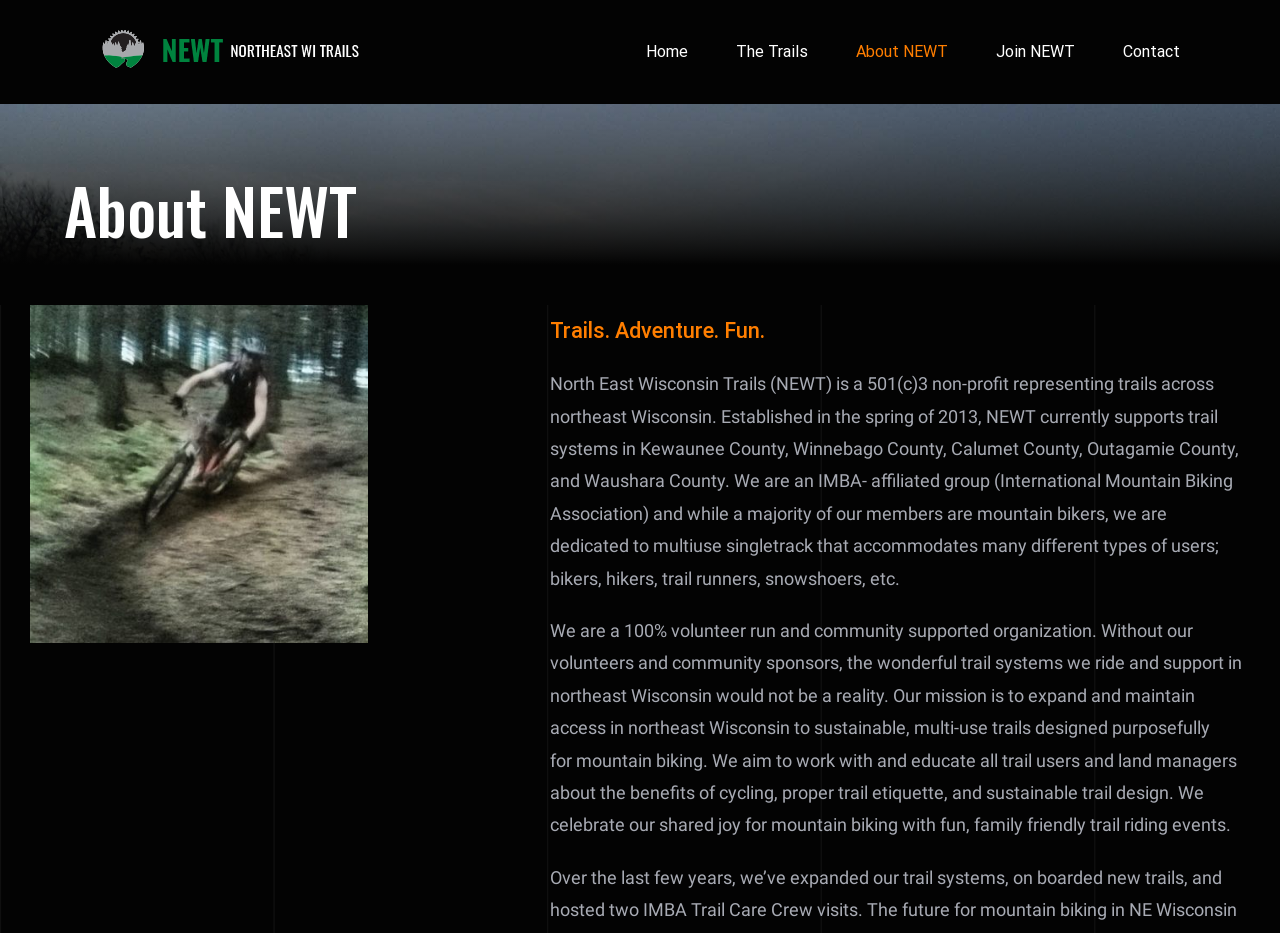What type of trails does NEWT support?
Please provide a comprehensive and detailed answer to the question.

From the webpage content, specifically the StaticText element with the description 'We are dedicated to multiuse singletrack that accommodates many different types of users; bikers, hikers, trail runners, snowshoers, etc.', it can be inferred that NEWT supports multi-use trails.